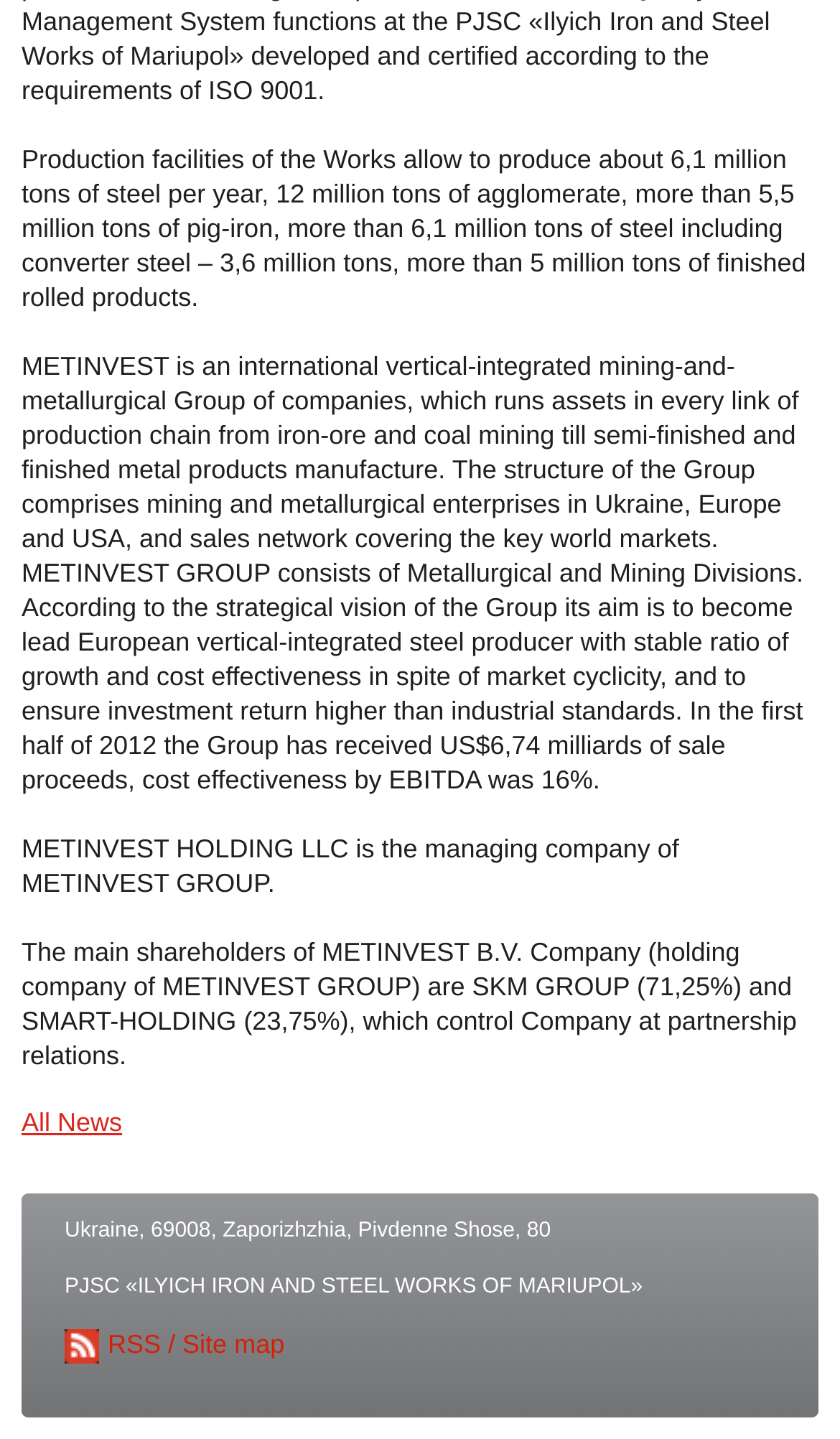Bounding box coordinates should be in the format (top-left x, top-left y, bottom-right x, bottom-right y) and all values should be floating point numbers between 0 and 1. Determine the bounding box coordinate for the UI element described as: RSS

[0.077, 0.922, 0.192, 0.943]